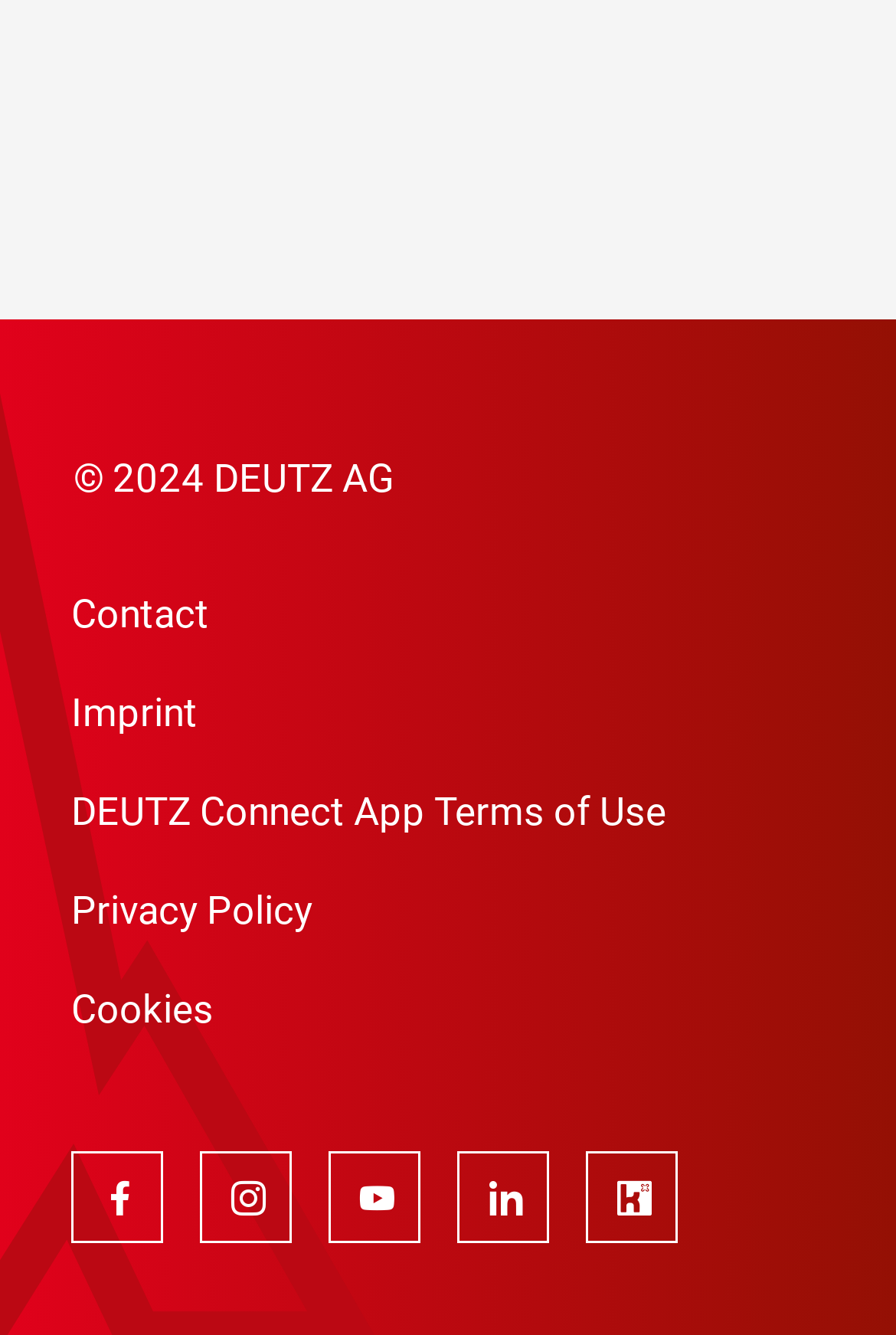Please find the bounding box coordinates in the format (top-left x, top-left y, bottom-right x, bottom-right y) for the given element description. Ensure the coordinates are floating point numbers between 0 and 1. Description: Privacy Policy

[0.079, 0.659, 0.349, 0.705]